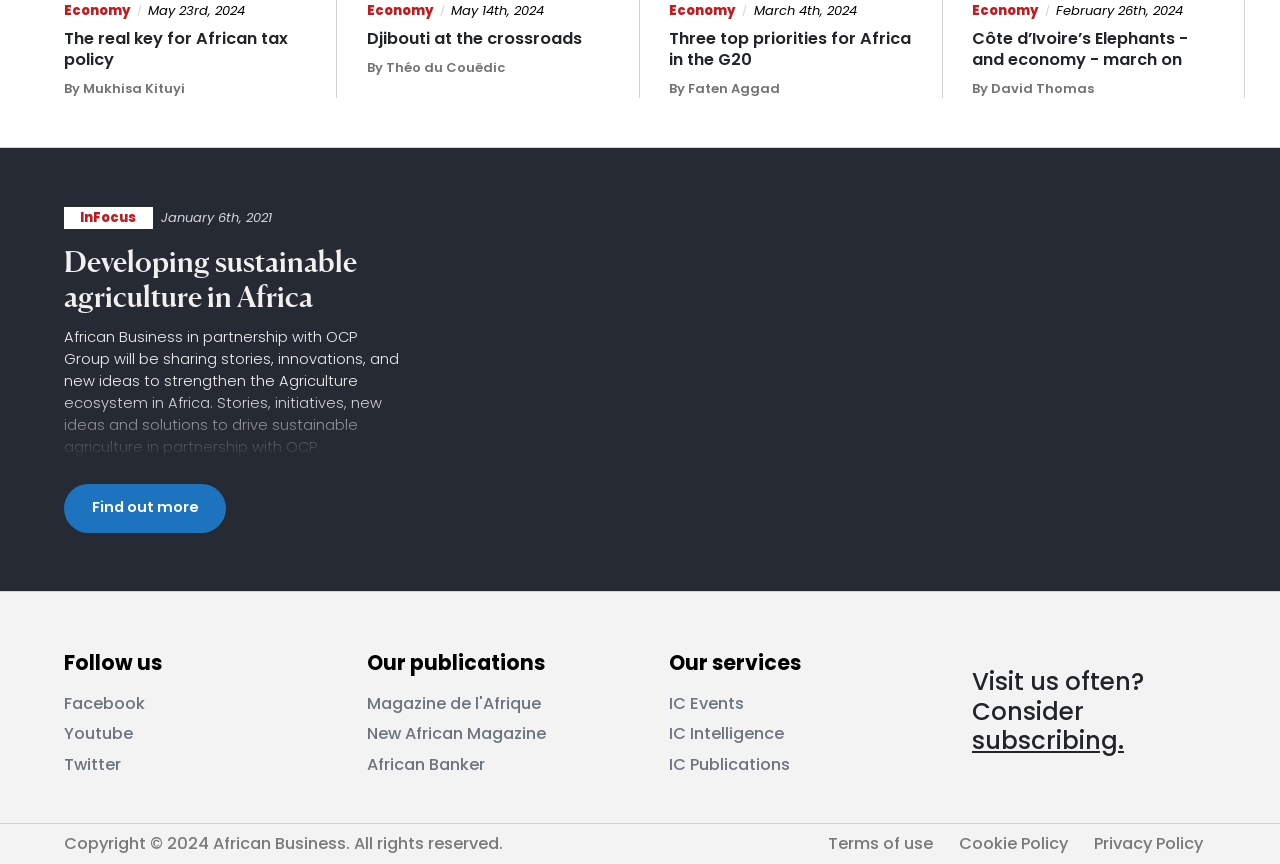Please respond to the question with a concise word or phrase:
What is the purpose of the 'InFocus' section?

Developing sustainable agriculture in Africa